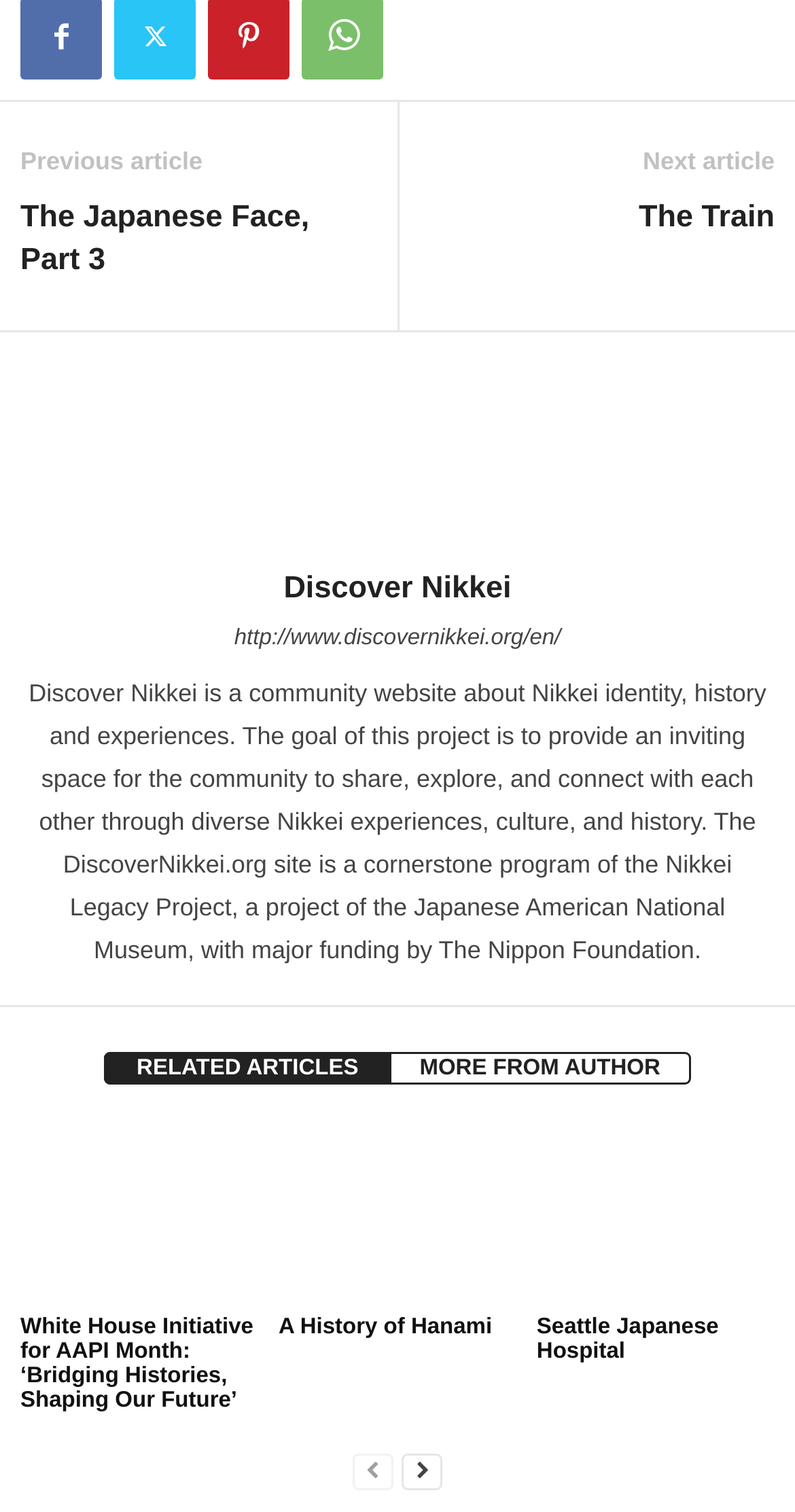Locate the bounding box coordinates of the clickable region to complete the following instruction: "explore related articles."

[0.131, 0.696, 0.492, 0.718]